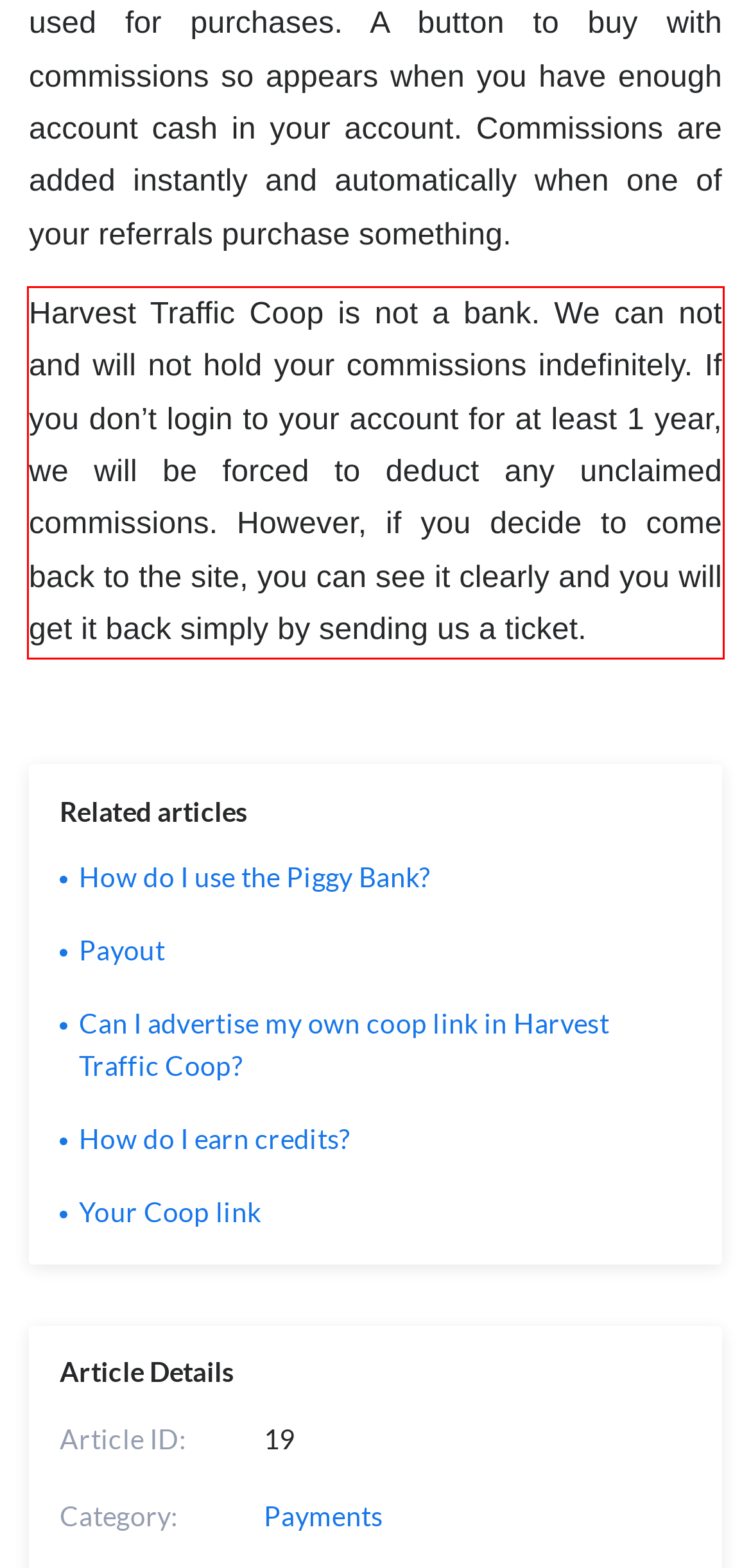Please identify and extract the text from the UI element that is surrounded by a red bounding box in the provided webpage screenshot.

Harvest Traffic Coop is not a bank. We can not and will not hold your commissions indefinitely. If you don’t login to your account for at least 1 year, we will be forced to deduct any unclaimed commissions. However, if you decide to come back to the site, you can see it clearly and you will get it back simply by sending us a ticket.